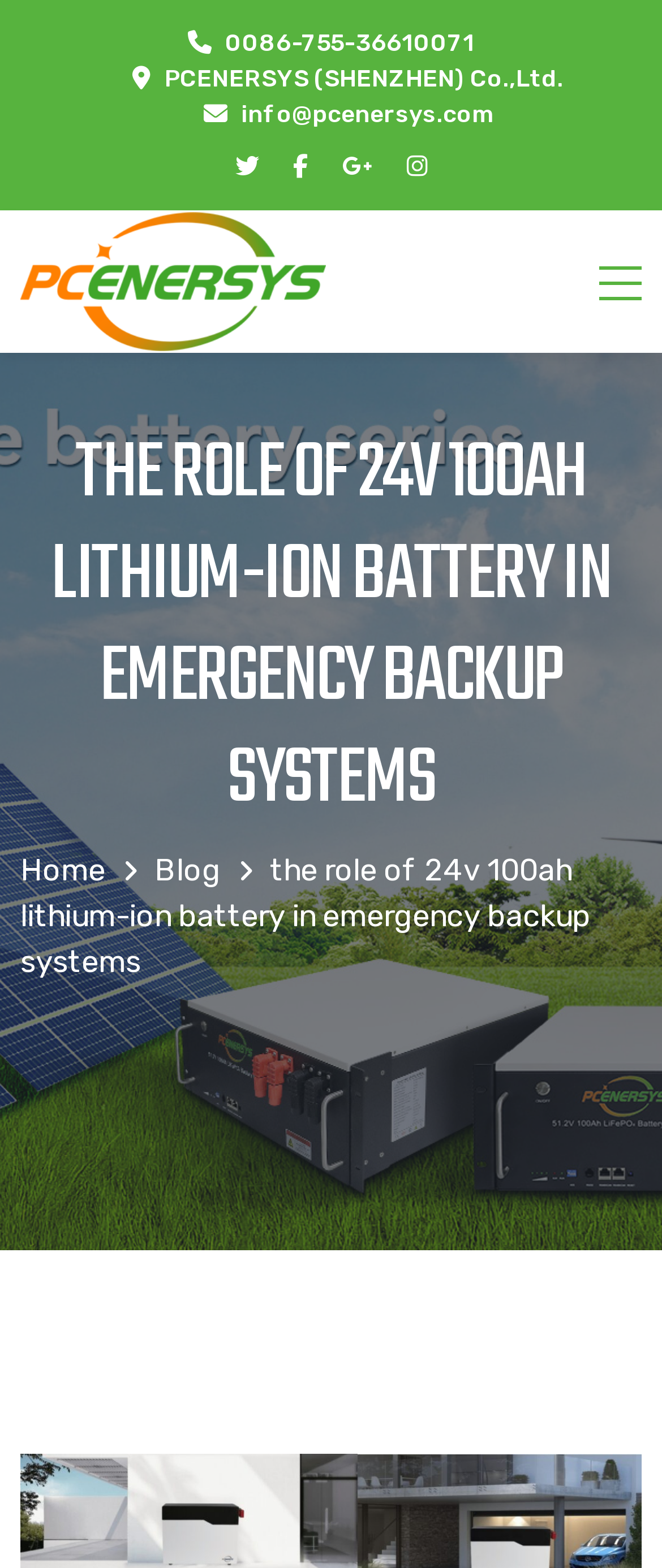Please reply to the following question with a single word or a short phrase:
What is the phone number?

0086-755-36610071